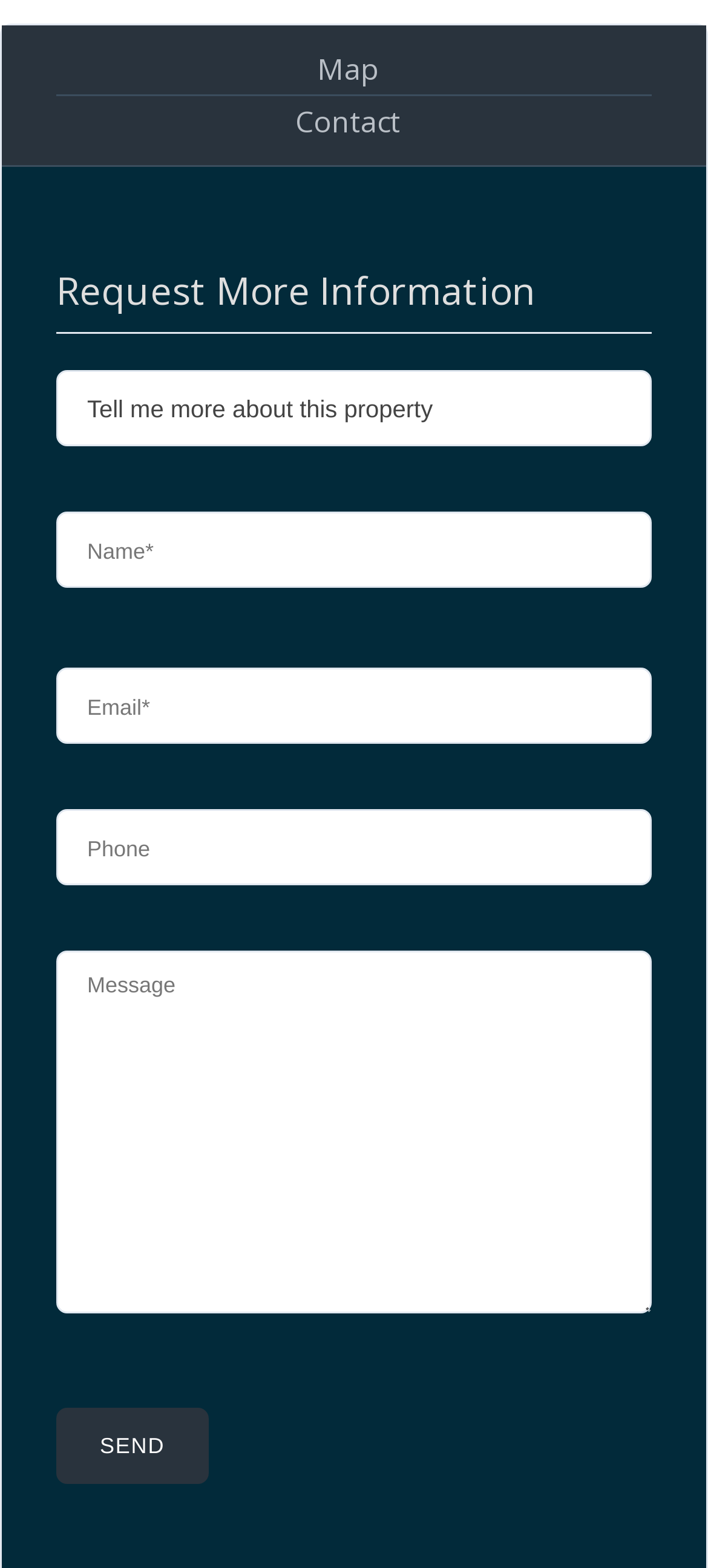Analyze the image and provide a detailed answer to the question: How many links are there in the top section of the webpage?

The top section of the webpage contains two links: 'Map' and 'Contact'. These links are likely used to navigate to different sections of the website.